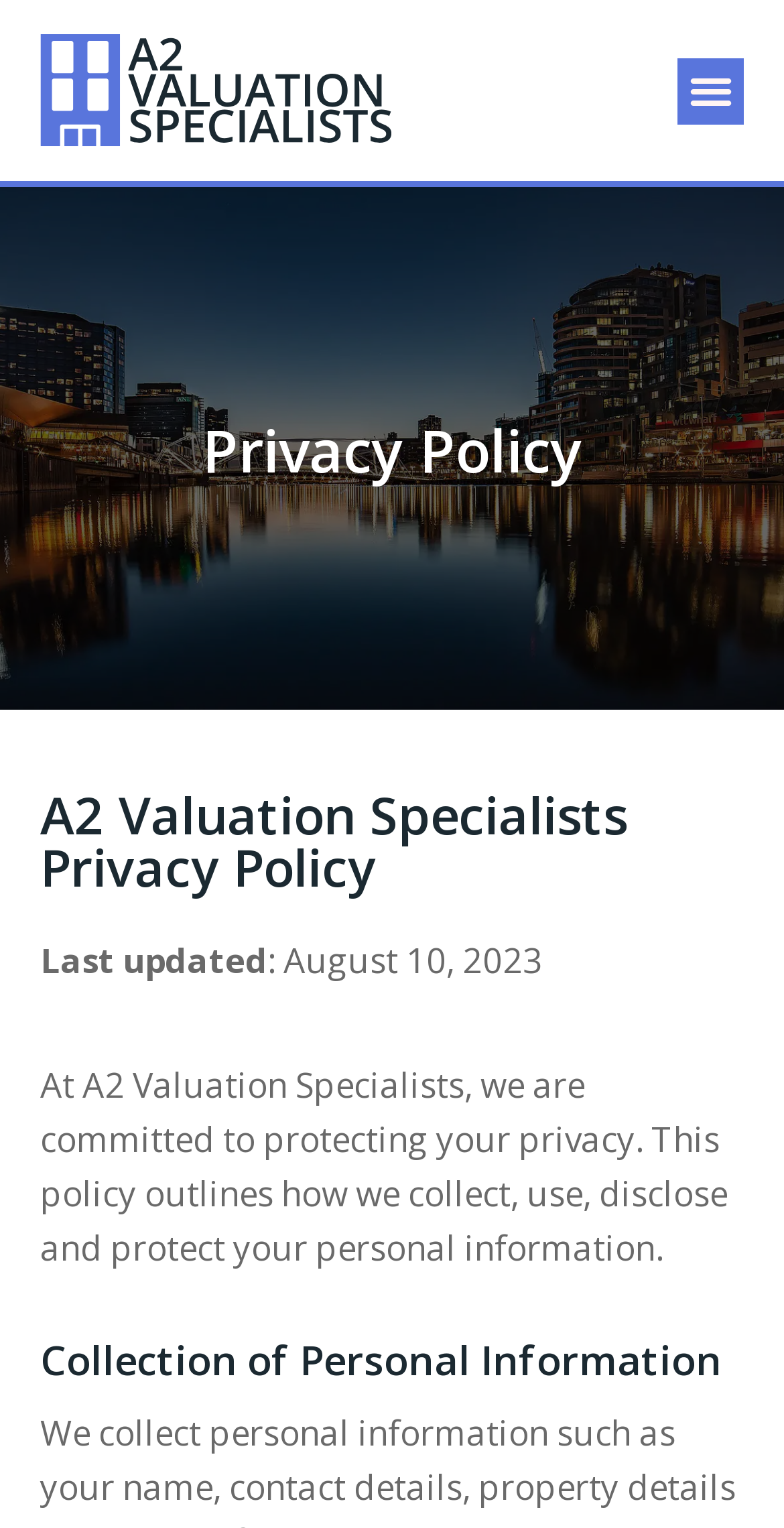Answer the question below using just one word or a short phrase: 
What is the topic of the section below 'Collection of Personal Information'?

Not specified